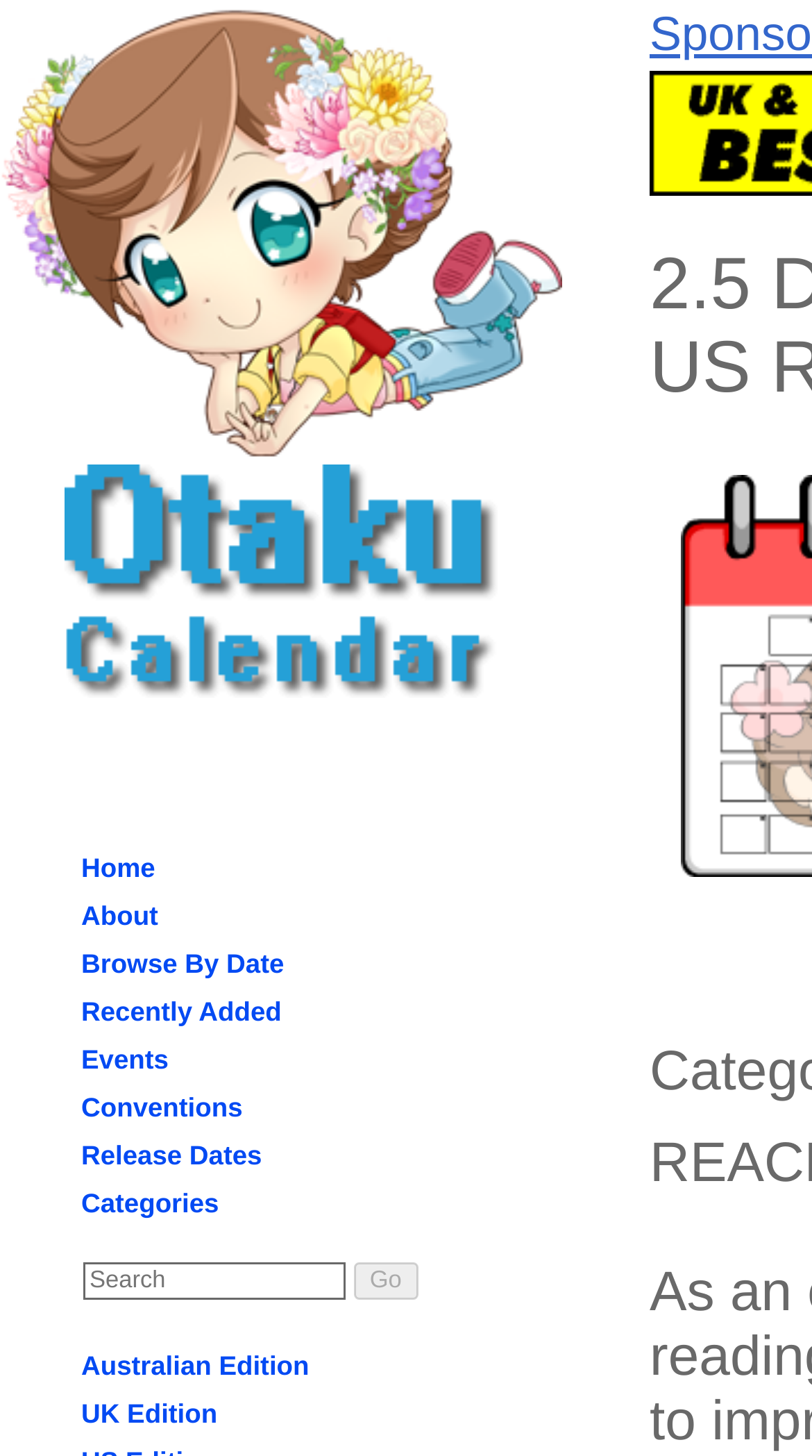Please predict the bounding box coordinates (top-left x, top-left y, bottom-right x, bottom-right y) for the UI element in the screenshot that fits the description: Browse By Date

[0.092, 0.647, 0.358, 0.677]